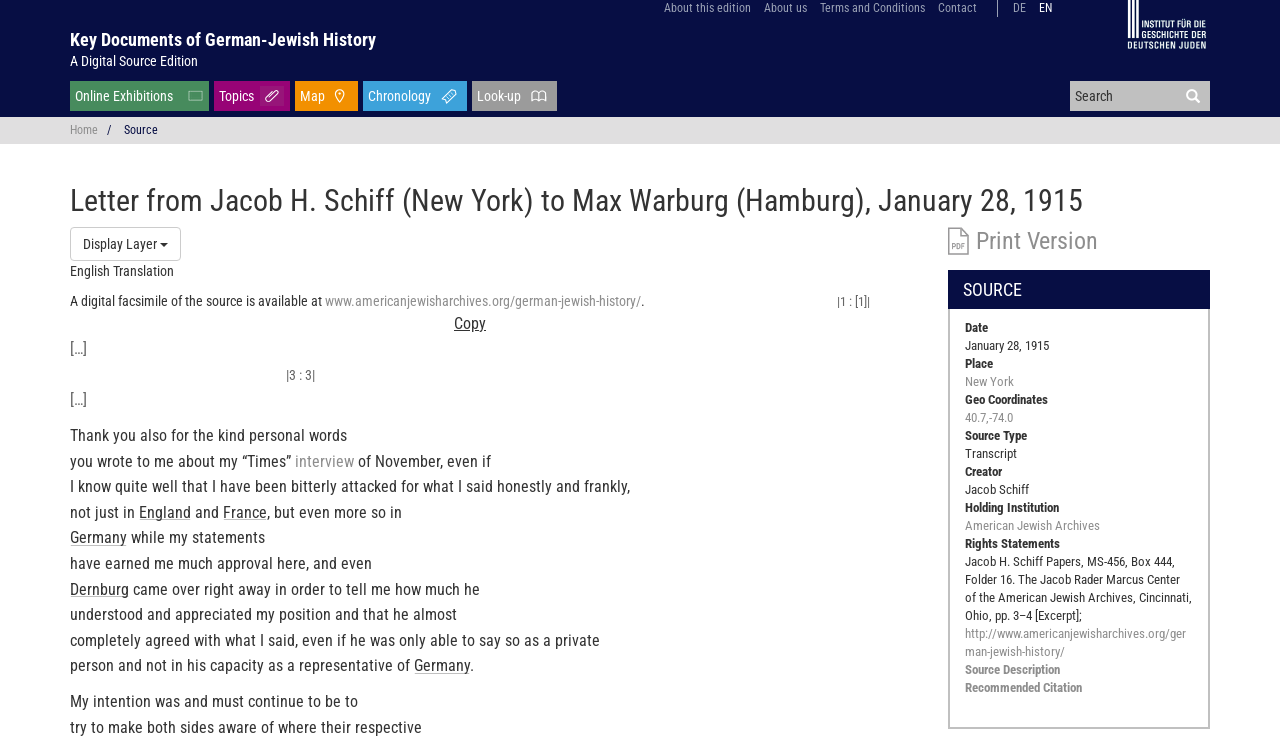Please determine the bounding box coordinates of the element's region to click for the following instruction: "Click on 'Contact'".

[0.733, 0.001, 0.763, 0.02]